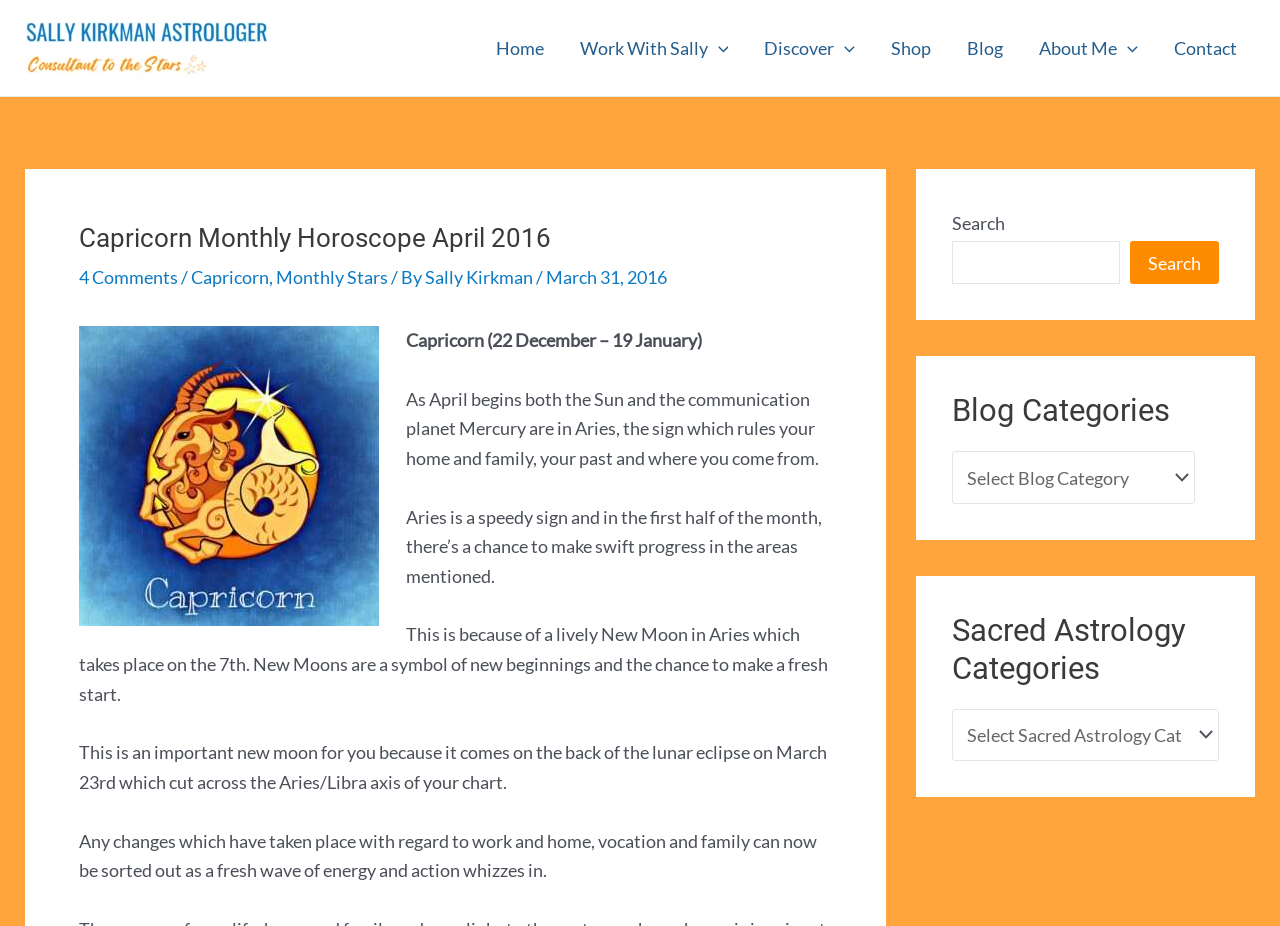Using the provided element description: "Blog", identify the bounding box coordinates. The coordinates should be four floats between 0 and 1 in the order [left, top, right, bottom].

[0.742, 0.019, 0.798, 0.084]